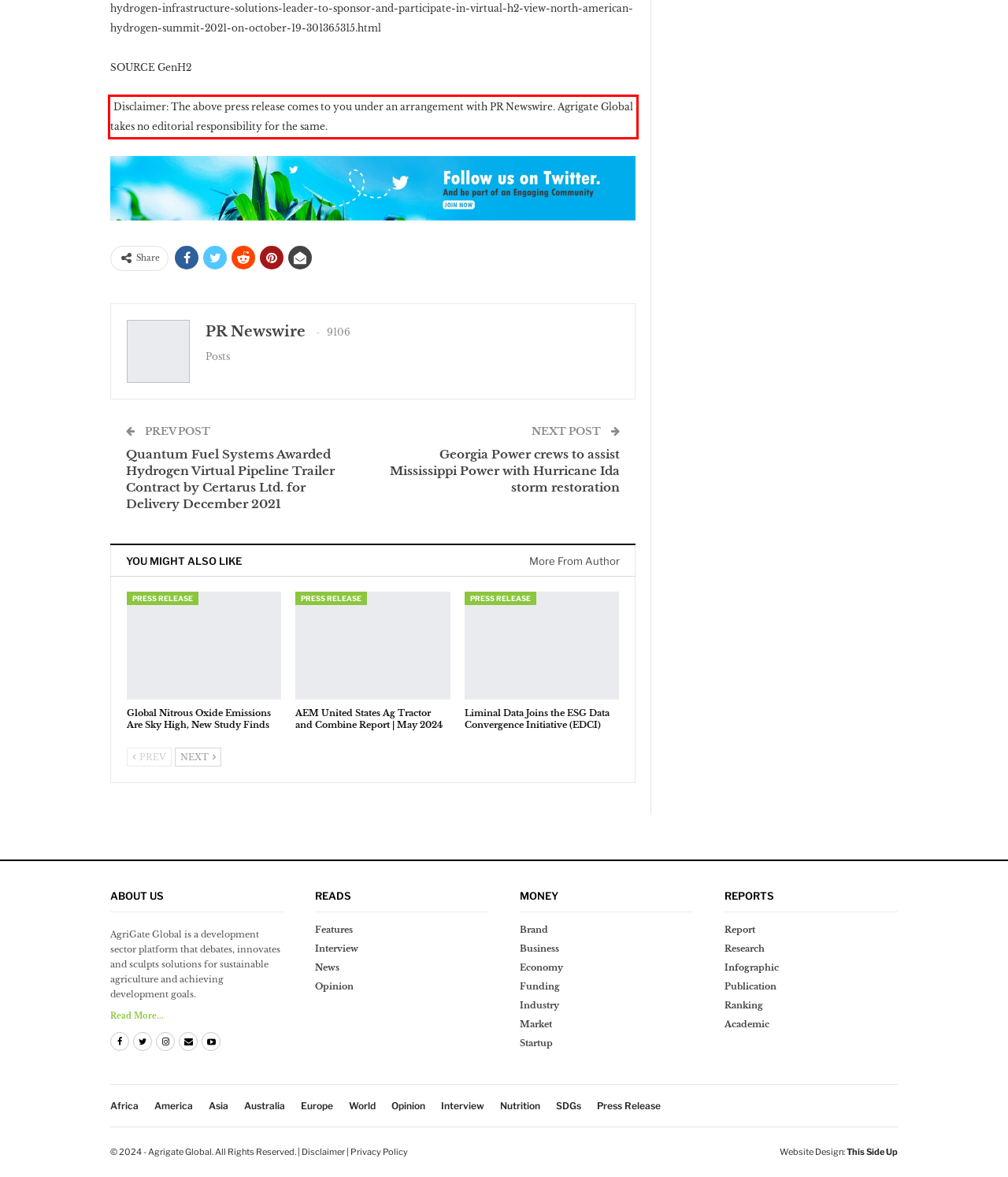Locate the red bounding box in the provided webpage screenshot and use OCR to determine the text content inside it.

Disclaimer: The above press release comes to you under an arrangement with PR Newswire. Agrigate Global takes no editorial responsibility for the same.